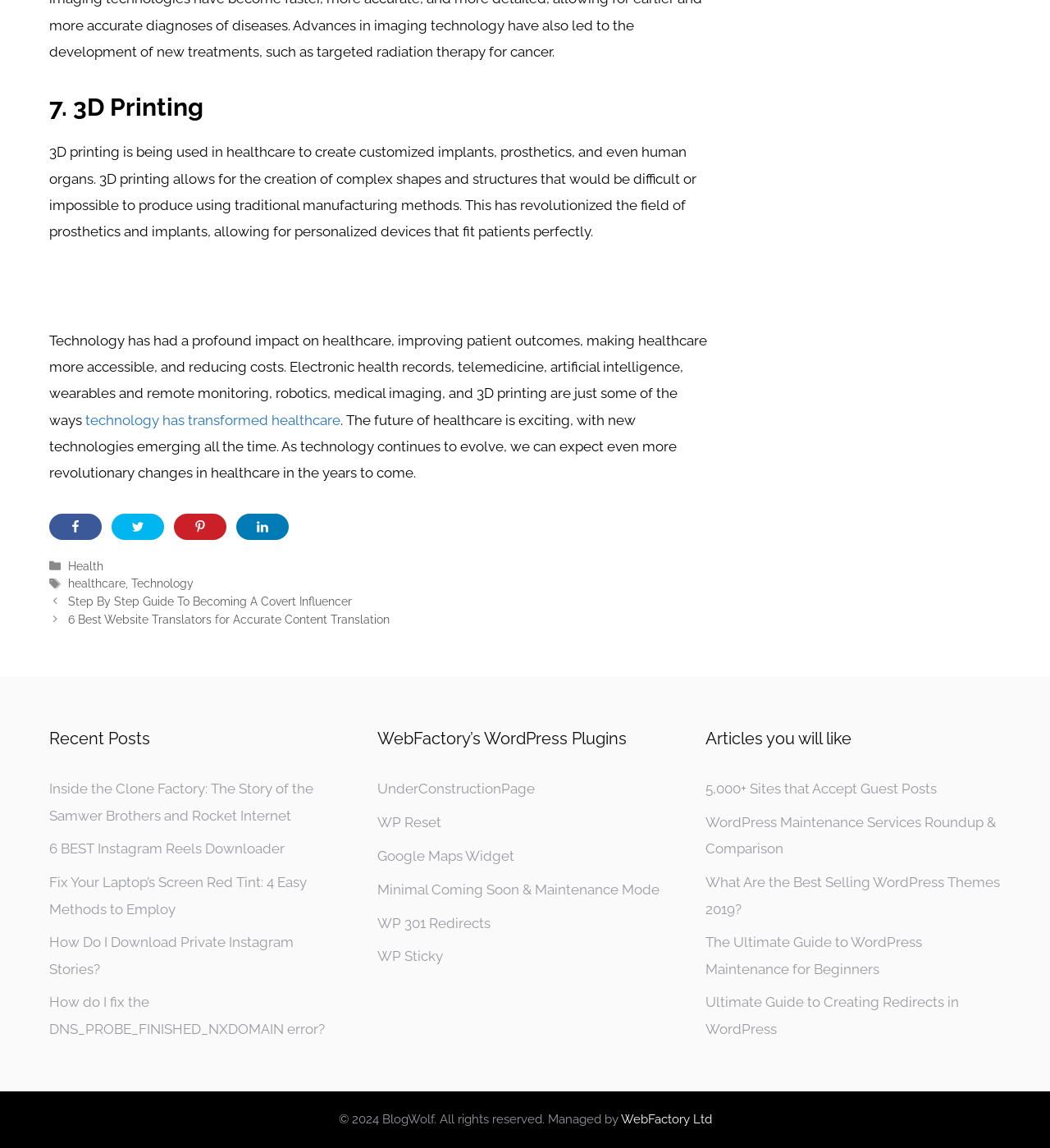Identify the bounding box coordinates of the region I need to click to complete this instruction: "Explore WebFactory’s WordPress Plugins".

[0.359, 0.633, 0.641, 0.654]